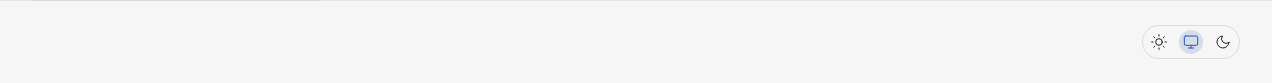Examine the image and give a thorough answer to the following question:
What is the purpose of the images in the radiogroup?

The images in the radiogroup, with bounding boxes of [0.899, 0.41, 0.912, 0.602], [0.924, 0.41, 0.937, 0.602], and [0.949, 0.41, 0.962, 0.602], are likely decorative elements accompanying each theme option, as they do not contain any descriptive text or OCR data.